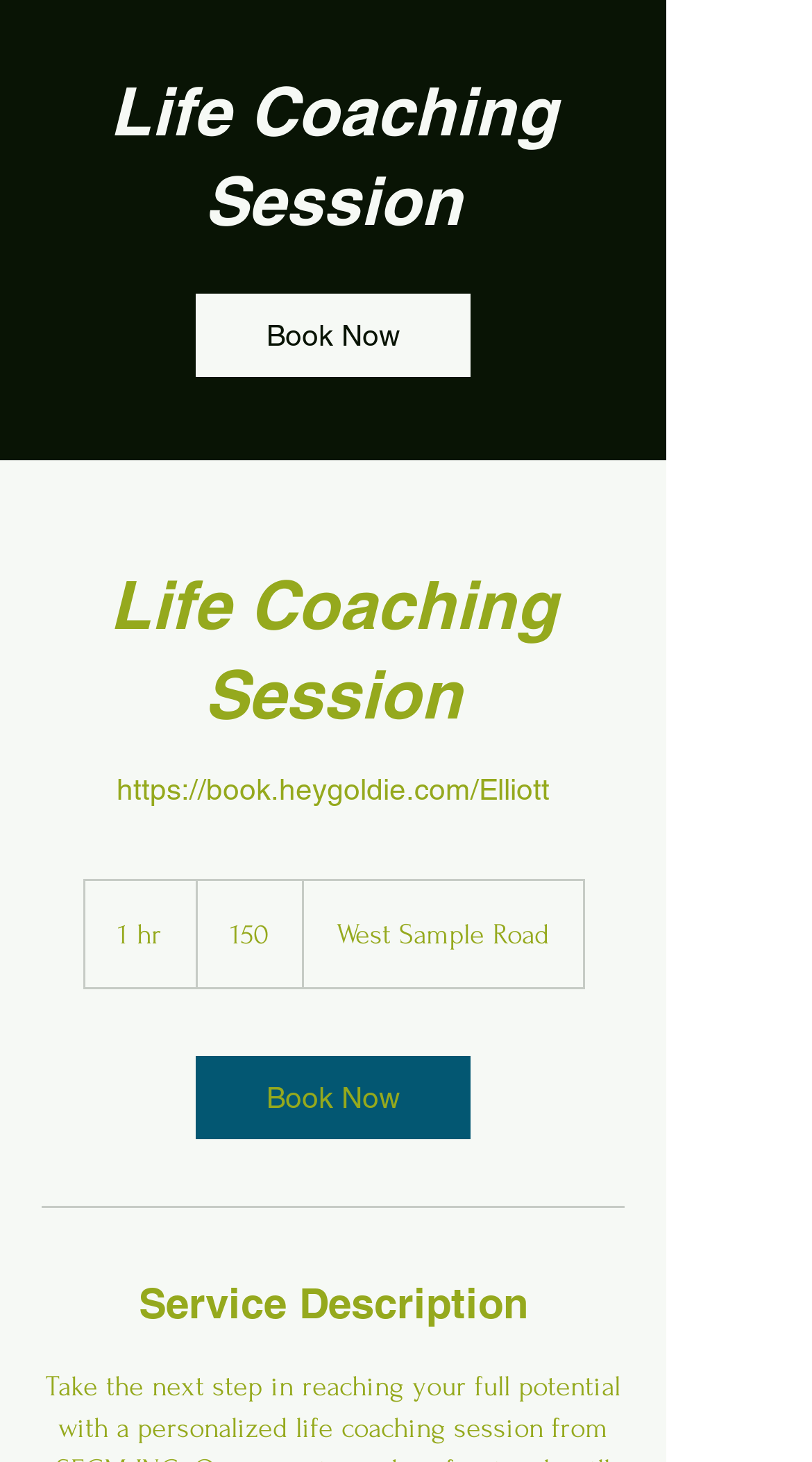How many 'Book Now' links are there on the page? Observe the screenshot and provide a one-word or short phrase answer.

2